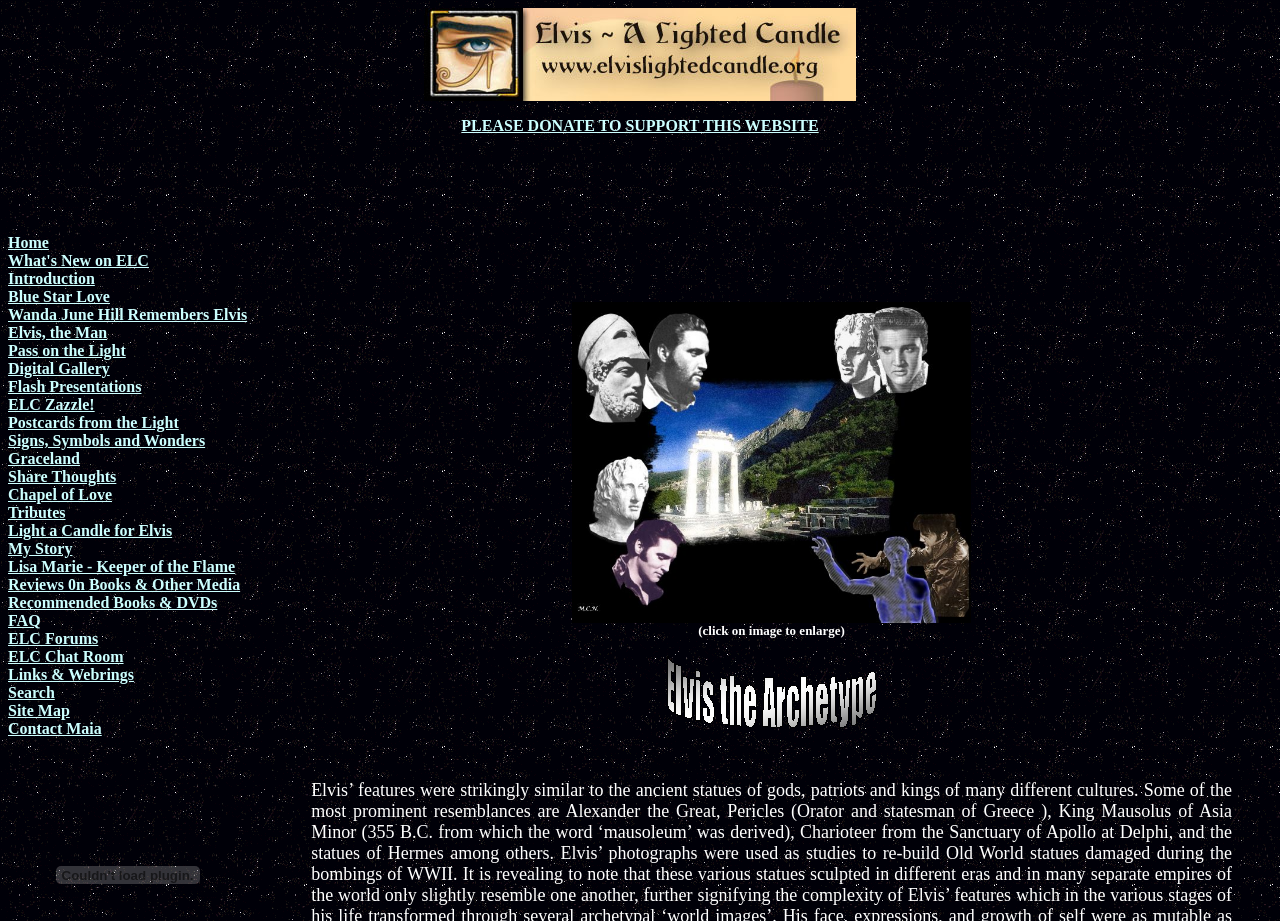Please determine the bounding box coordinates of the area that needs to be clicked to complete this task: 'Donate to support this website'. The coordinates must be four float numbers between 0 and 1, formatted as [left, top, right, bottom].

[0.36, 0.127, 0.64, 0.145]